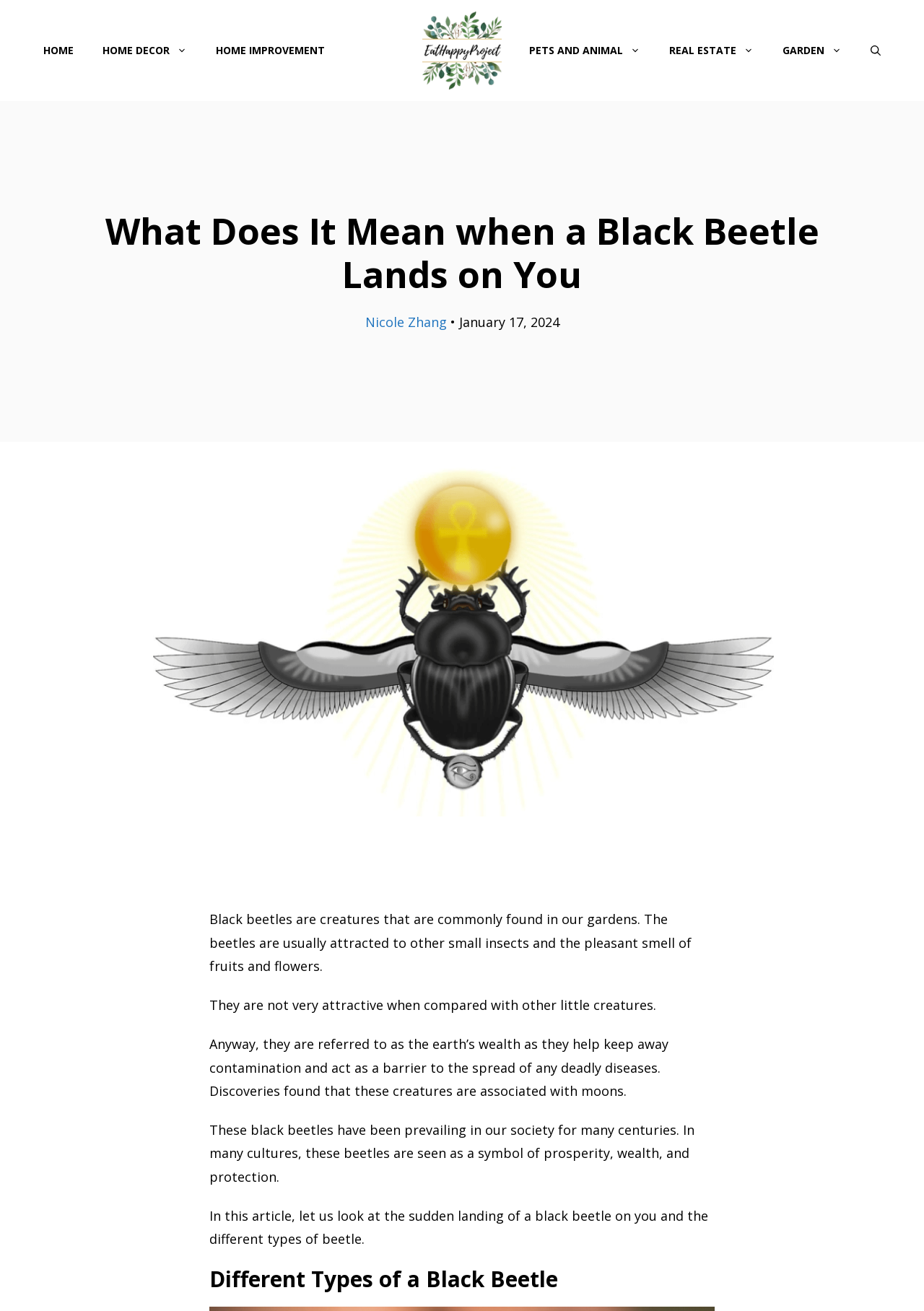What is the symbolic interpretation of black beetles?
Please interpret the details in the image and answer the question thoroughly.

The webpage states that in many cultures, black beetles are seen as a symbol of prosperity, wealth, and protection. This is mentioned in the context of discussing the sudden landing of a black beetle on a person.